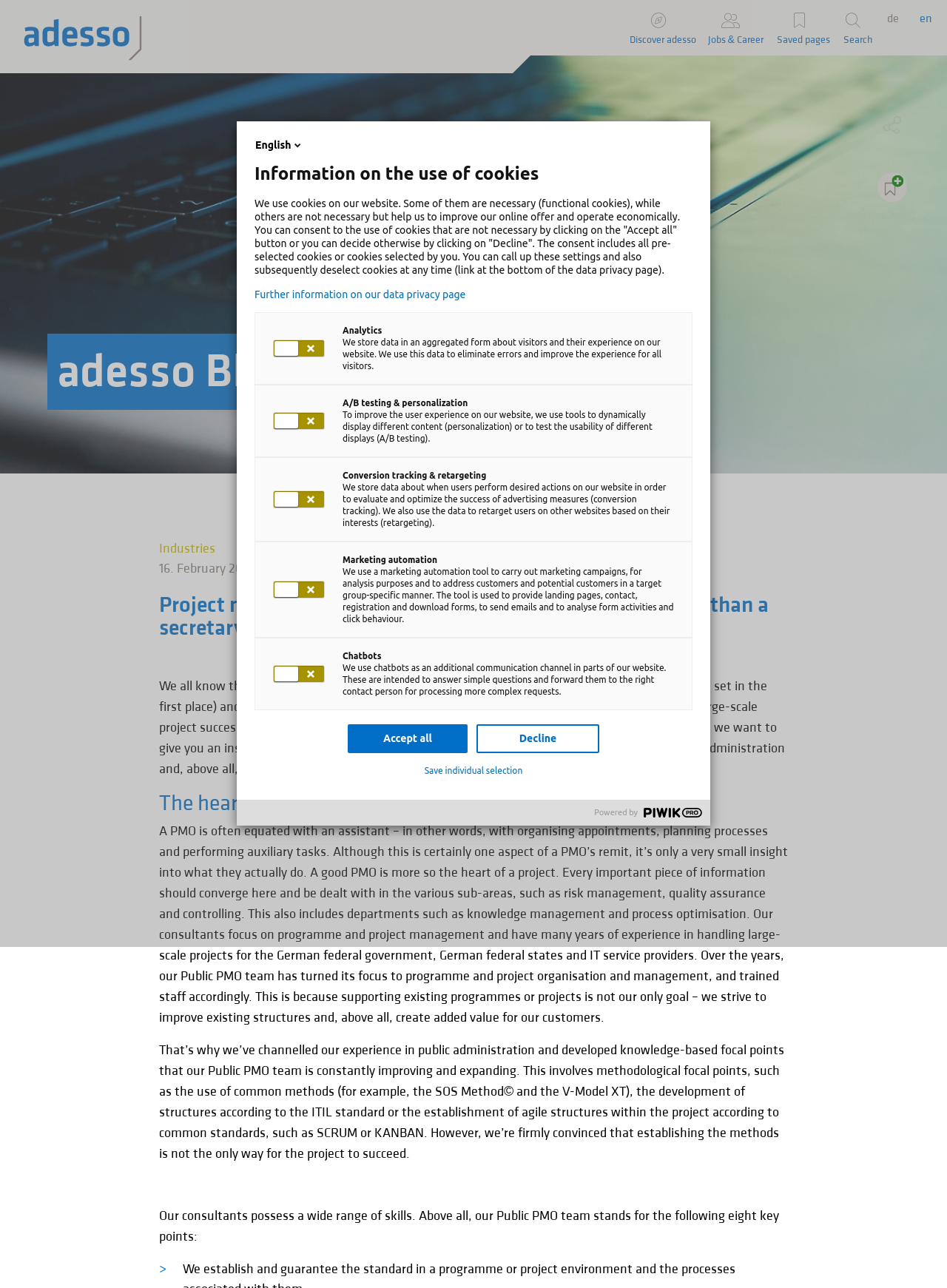Identify the bounding box for the UI element described as: "Save individual selection". The coordinates should be four float numbers between 0 and 1, i.e., [left, top, right, bottom].

[0.448, 0.594, 0.552, 0.603]